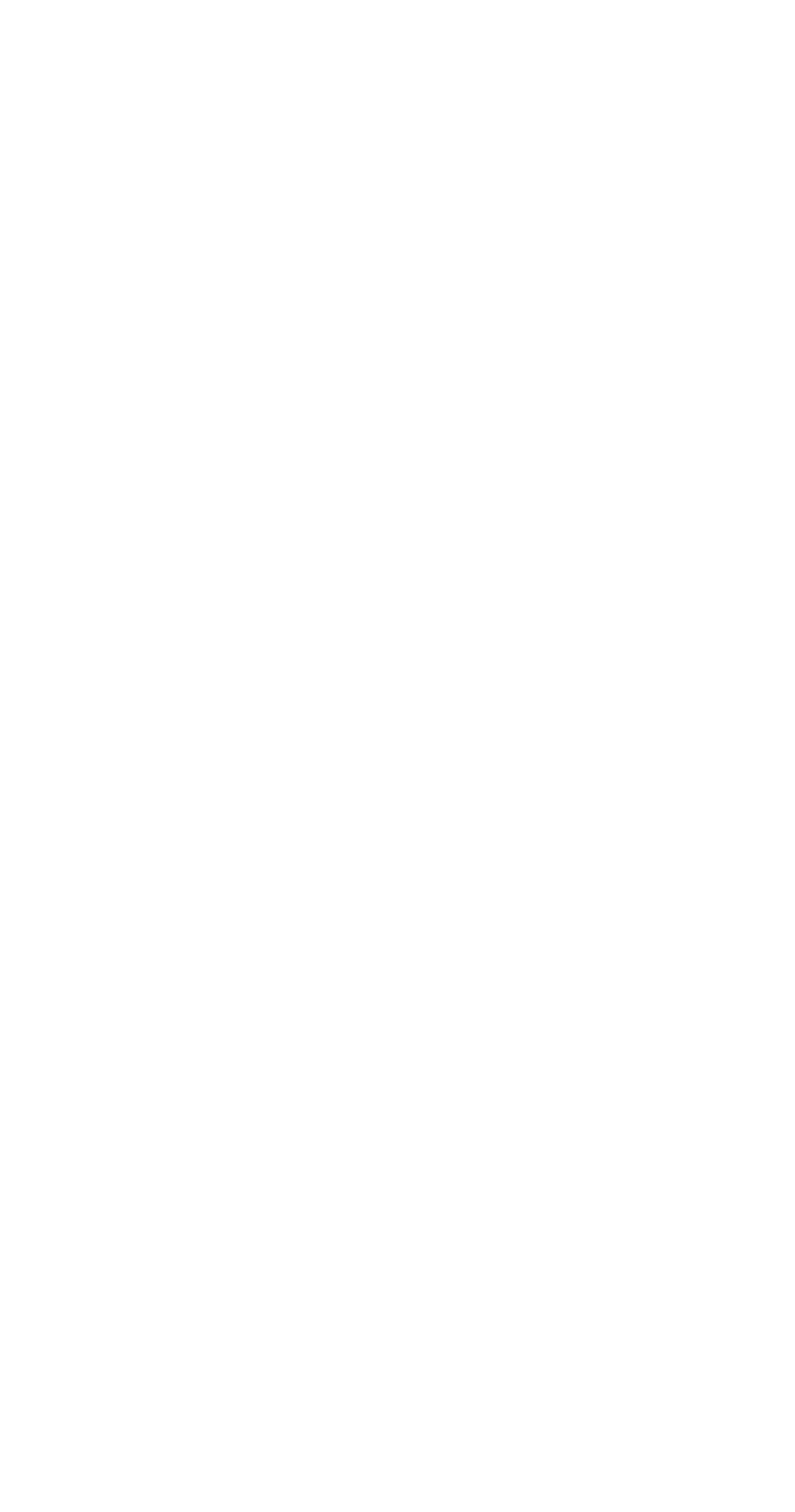How many links are there under 'POPULAR LINKS'?
Use the screenshot to answer the question with a single word or phrase.

5